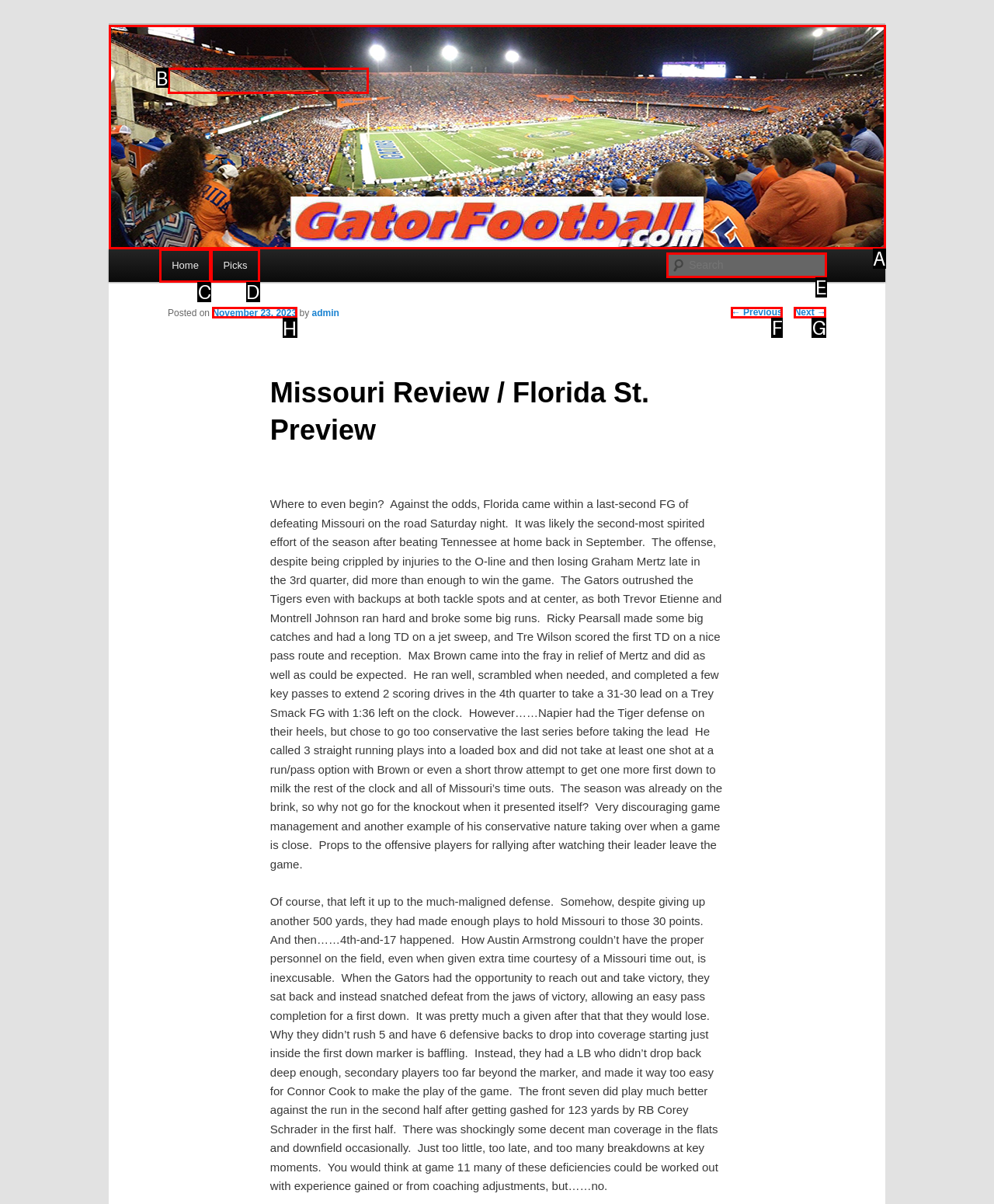Find the appropriate UI element to complete the task: View next post. Indicate your choice by providing the letter of the element.

G